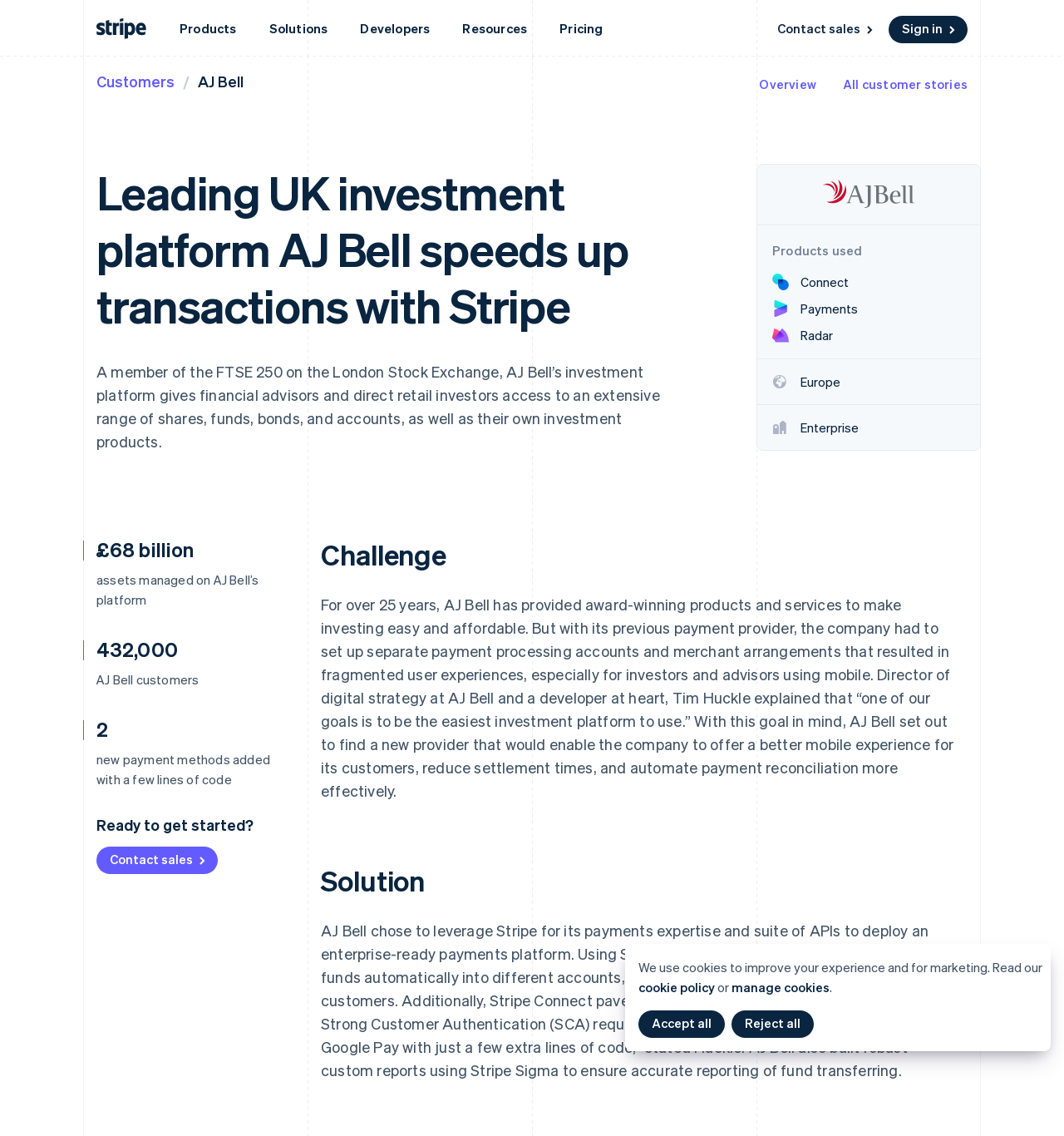Provide the bounding box coordinates in the format (top-left x, top-left y, bottom-right x, bottom-right y). All values are floating point numbers between 0 and 1. Determine the bounding box coordinate of the UI element described as: Contact Us

None